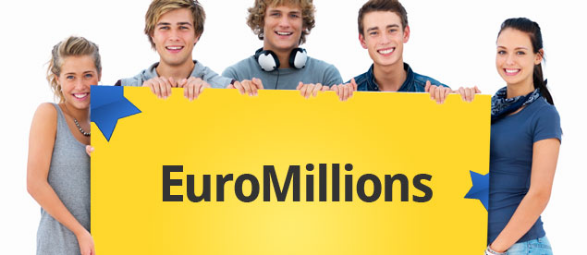Explain what is happening in the image with as much detail as possible.

The image features a cheerful group of five young individuals, each holding a large yellow banner that prominently displays the text "EuroMillions." The background is bright and neutral, which enhances the vibrancy of the yellow banner. The youthful faces of the group display expressions of excitement and joy, suggesting a celebration or an announcement related to the EuroMillions lottery. This visual captures the spirit of the EuroMillions lottery results being shared, emphasizing the hope and enthusiasm that comes with the possibility of winning a substantial jackpot. This context aligns with the recent EuroMillions draw results reported on April 1, 2014, where significant winnings and prizes were highlighted, underscoring the lottery's appeal and communal excitement around its outcomes.